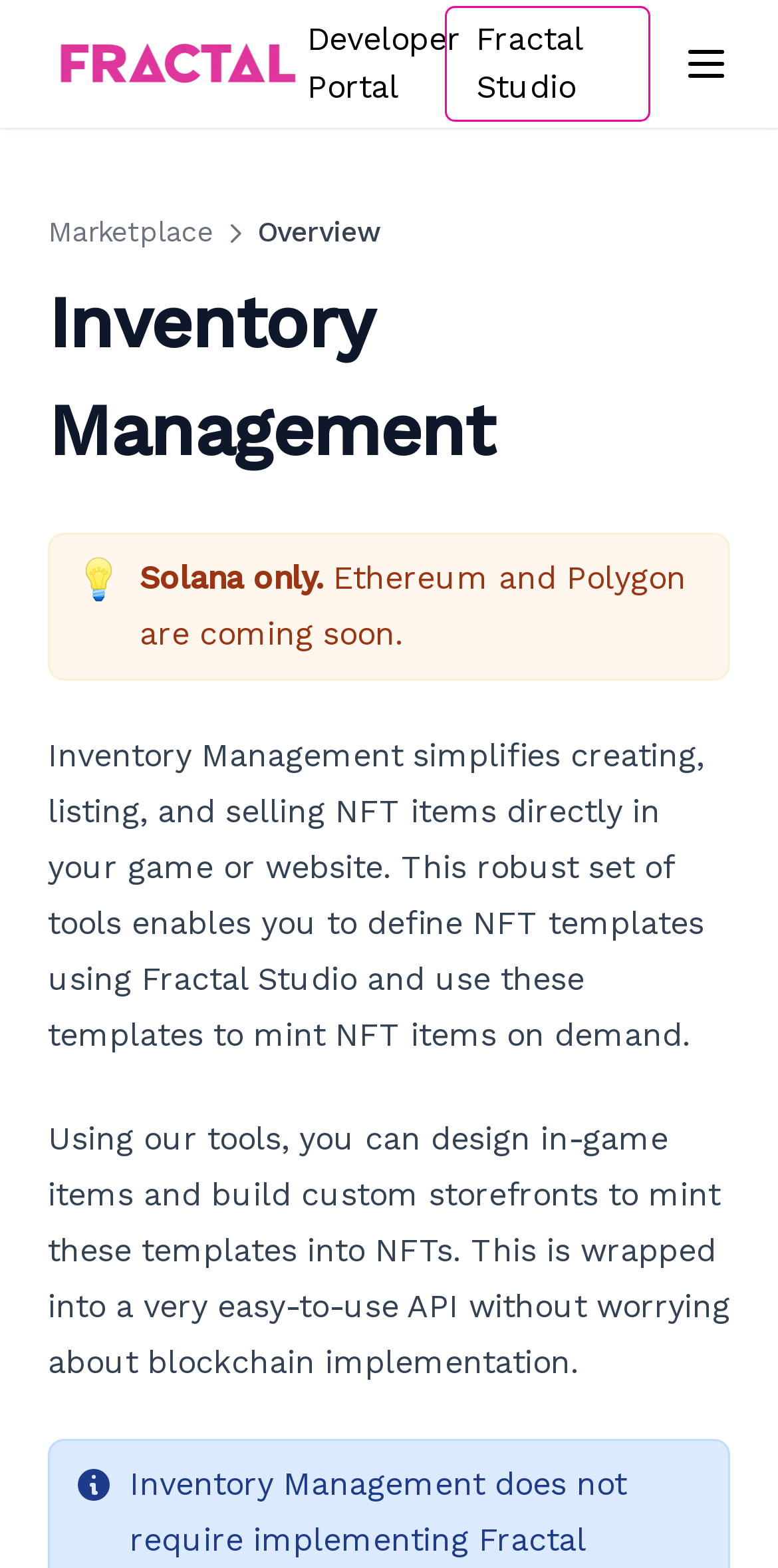How many links are there under the 'Tools' section?
Give a one-word or short phrase answer based on the image.

4